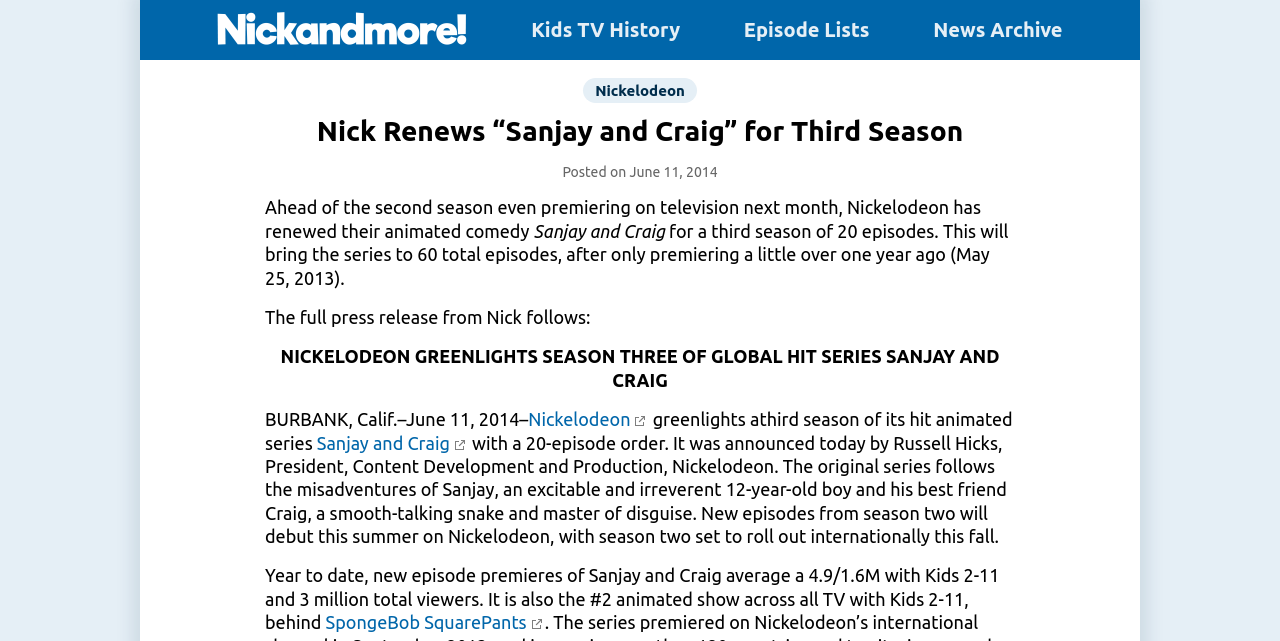Who is the president of Content Development and Production at Nickelodeon?
Refer to the image and answer the question using a single word or phrase.

Russell Hicks